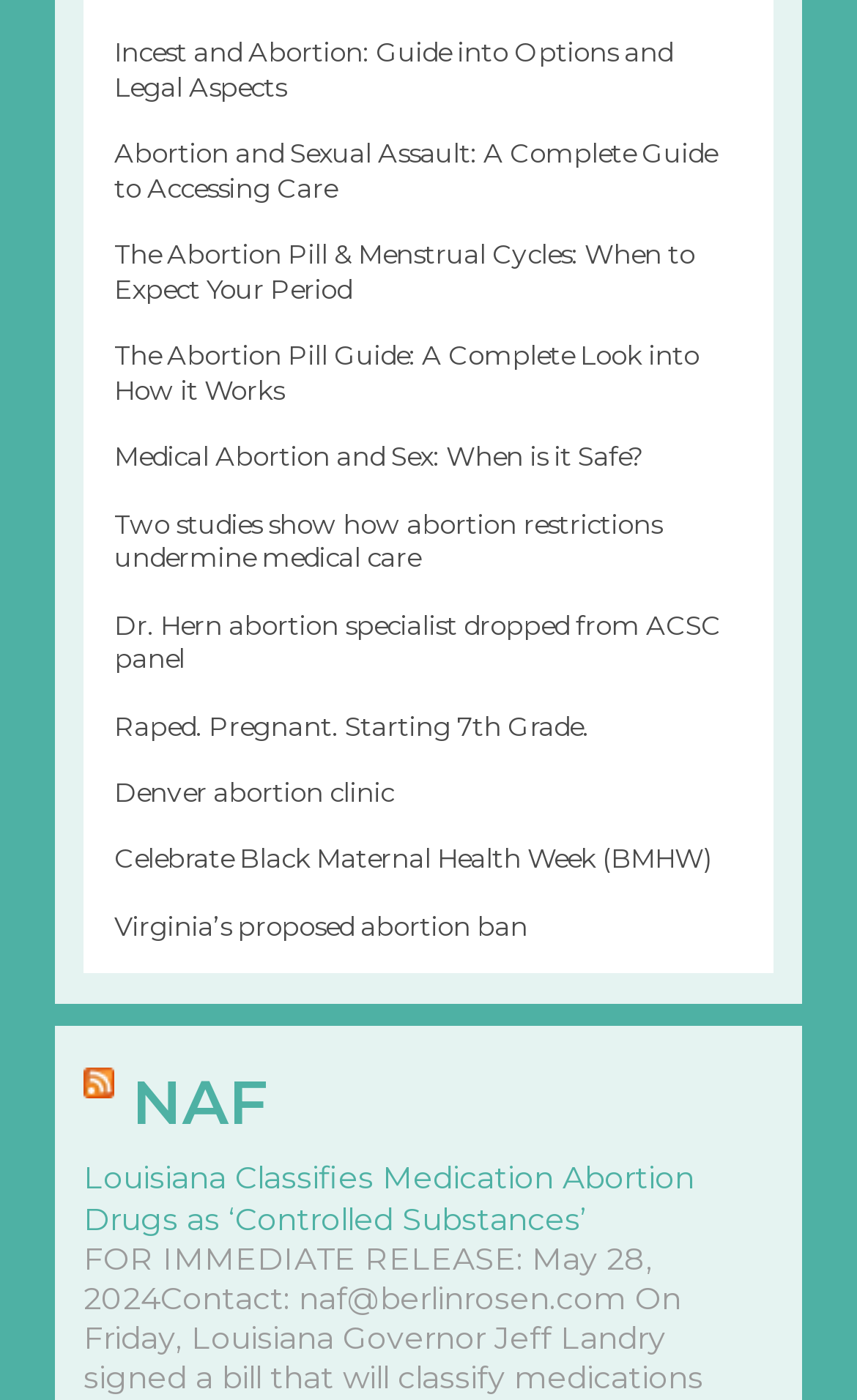Is there an image on this webpage?
Please provide a single word or phrase based on the screenshot.

Yes